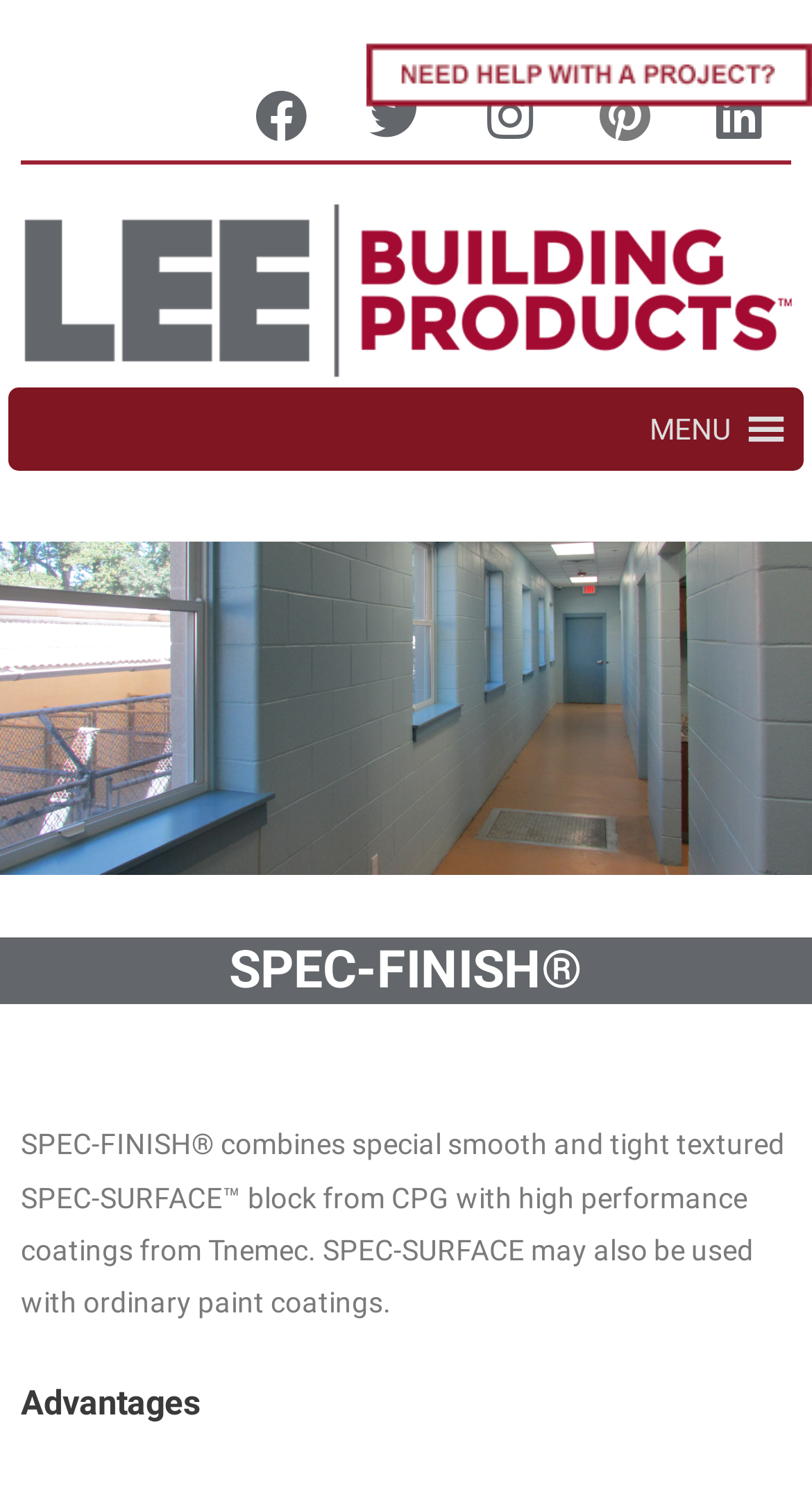What is the name of the product?
Using the details shown in the screenshot, provide a comprehensive answer to the question.

I looked at the heading on the webpage and found that the product name is SPEC-FINISH®, which is a combination of special smooth and tight textured SPEC-SURFACE™ block from CPG with high performance coatings from Tnemec.